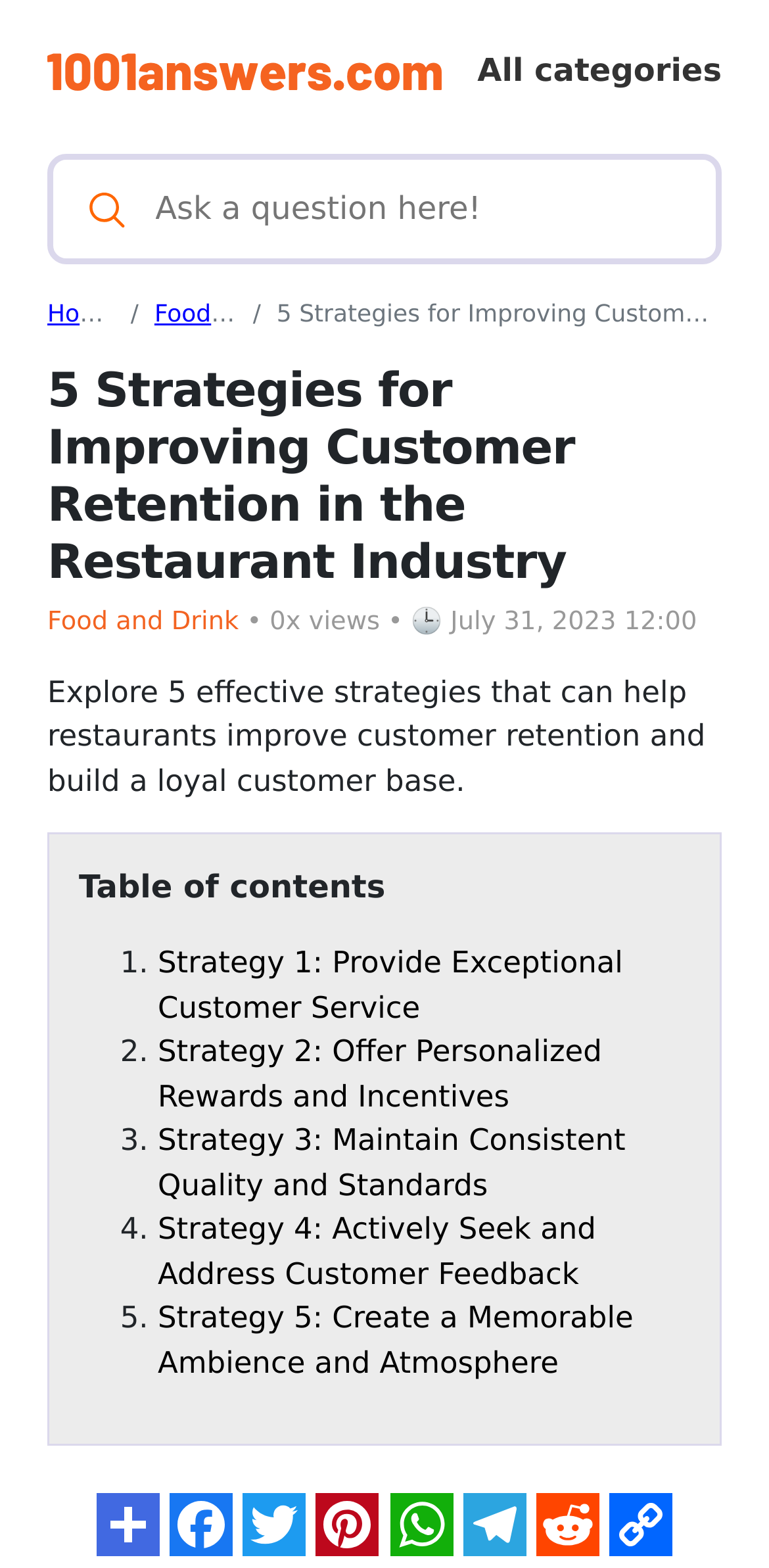Locate the bounding box coordinates of the element I should click to achieve the following instruction: "View Food and Drink category".

[0.201, 0.192, 0.434, 0.209]